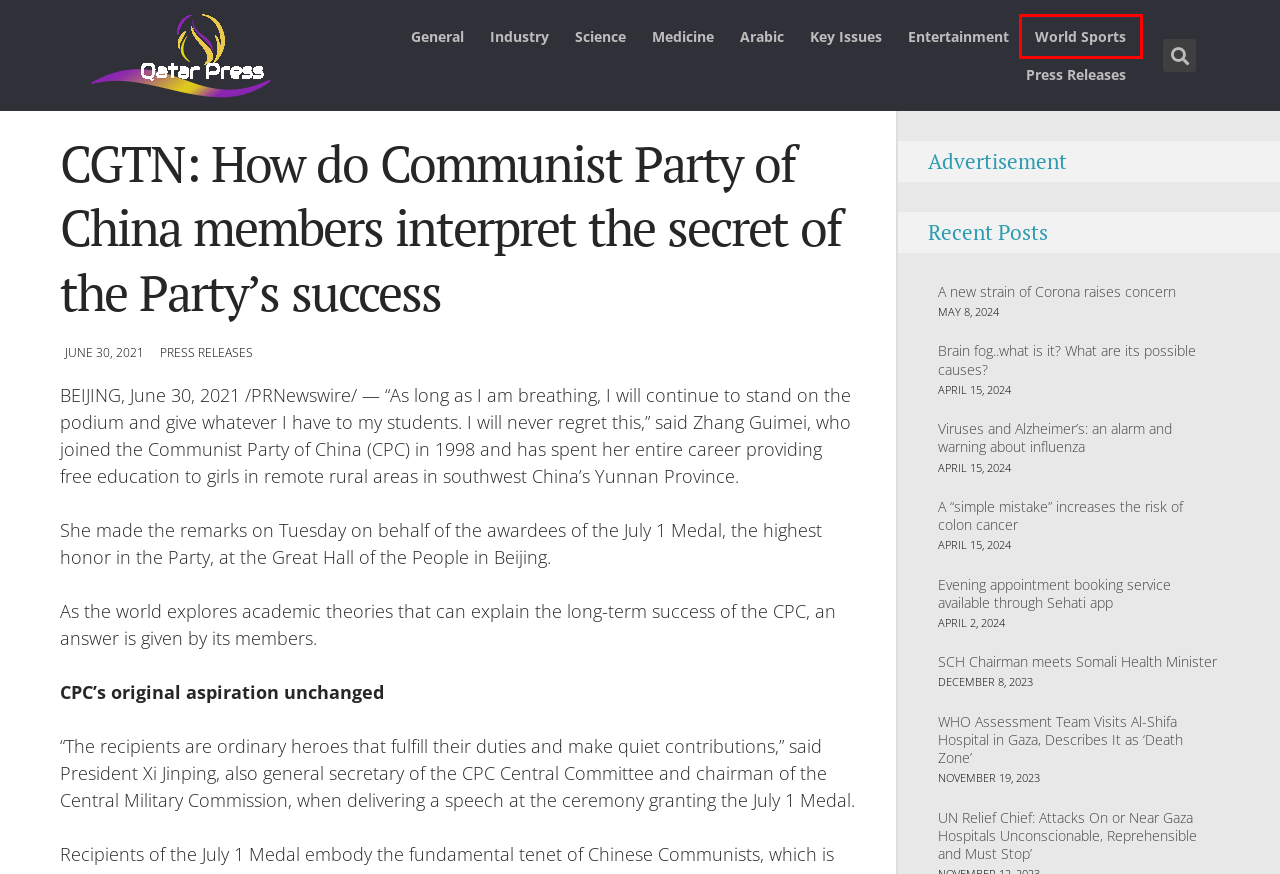You see a screenshot of a webpage with a red bounding box surrounding an element. Pick the webpage description that most accurately represents the new webpage after interacting with the element in the red bounding box. The options are:
A. A "simple mistake" increases the risk of colon cancer - Qatar Press
B. World Sports Archives - Qatar Press
C. General Archives - Qatar Press
D. Brain fog..what is it? What are its possible causes? - Qatar Press
E. Medicine Archives - Qatar Press
F. Entertainment Archives - Qatar Press
G. Science Archives - Qatar Press
H. Evening appointment booking service available through Sehati app - Qatar Press

B